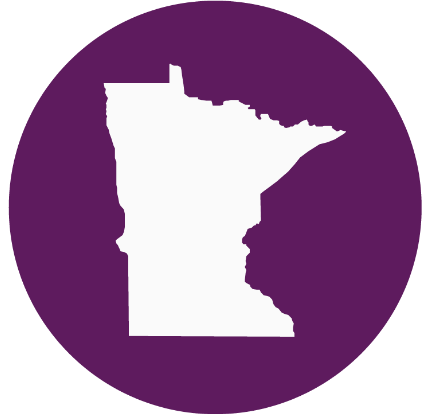What is the purpose of the graphic?
Refer to the image and give a detailed answer to the query.

The caption suggests that the graphic is 'likely used in educational or informational contexts', implying that the purpose of the graphic is to educate or inform people about something related to Minnesota.